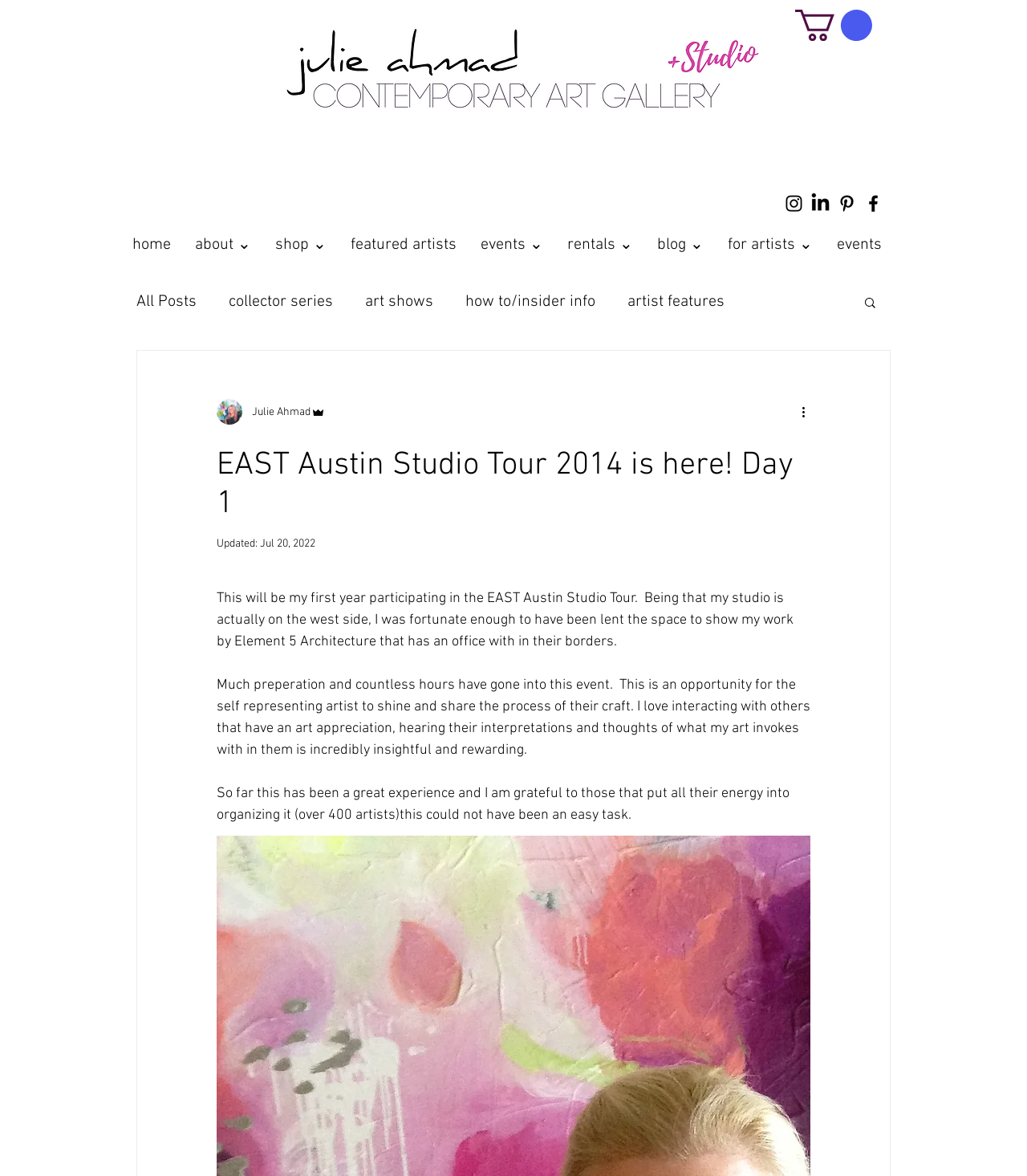What social media platforms are available?
Answer the question with as much detail as you can, using the image as a reference.

The answer can be found by looking at the social bar section of the webpage, which contains links to various social media platforms, including Instagram, LinkedIn, Pinterest, and Facebook.